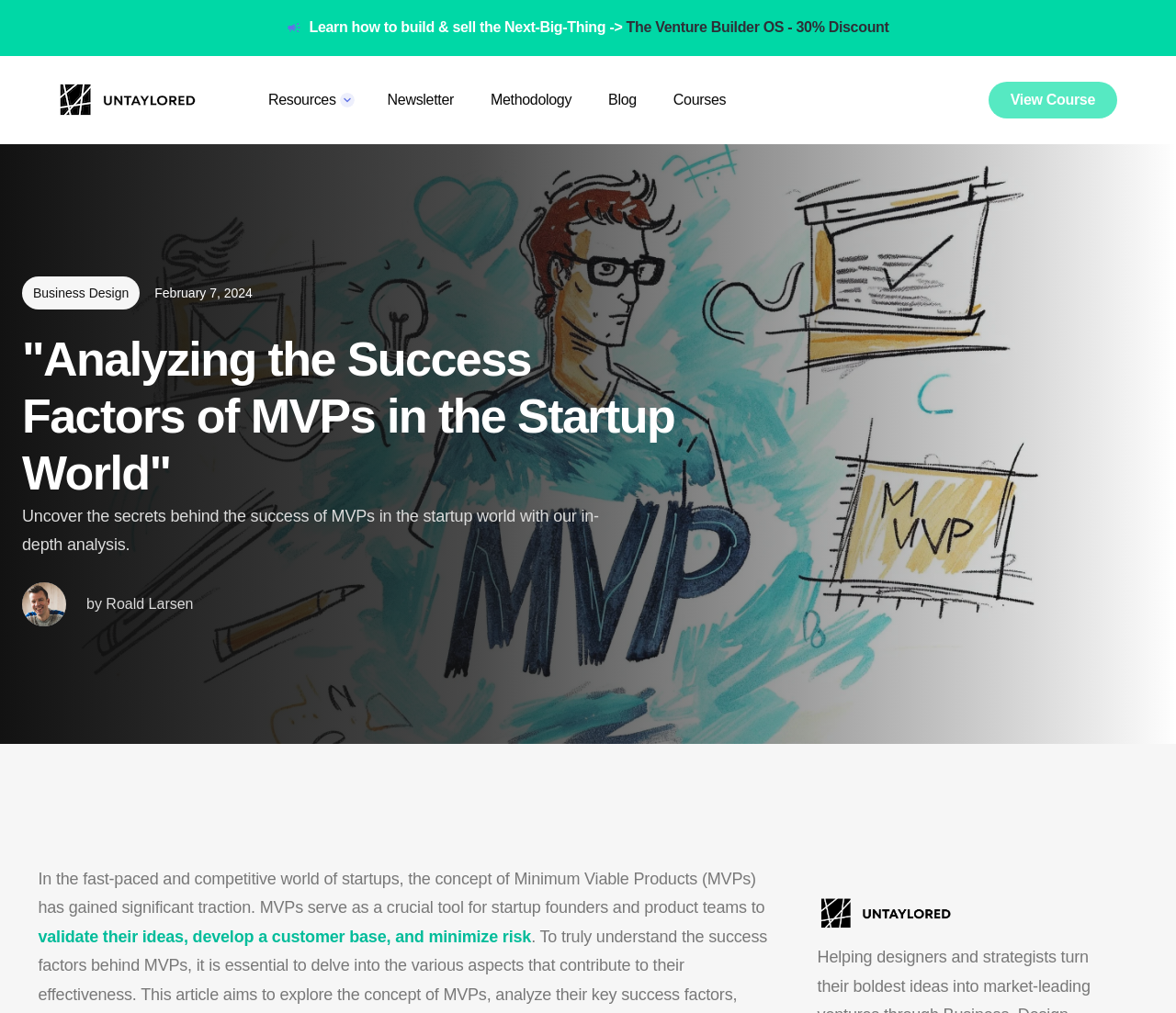Generate the text content of the main headline of the webpage.

"Analyzing the Success Factors of MVPs in the Startup World"